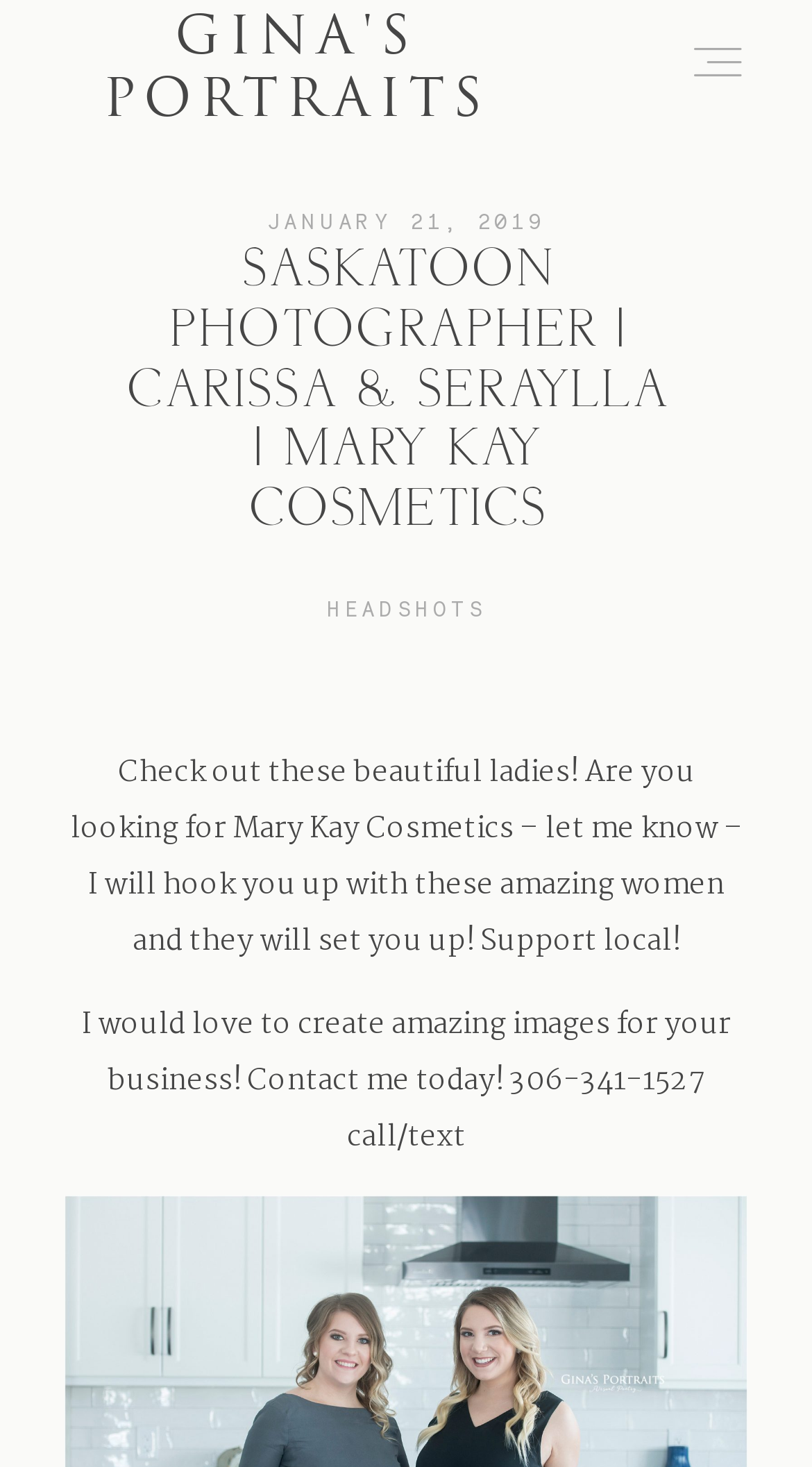Determine the bounding box coordinates for the clickable element required to fulfill the instruction: "Read the privacy policy". Provide the coordinates as four float numbers between 0 and 1, i.e., [left, top, right, bottom].

None